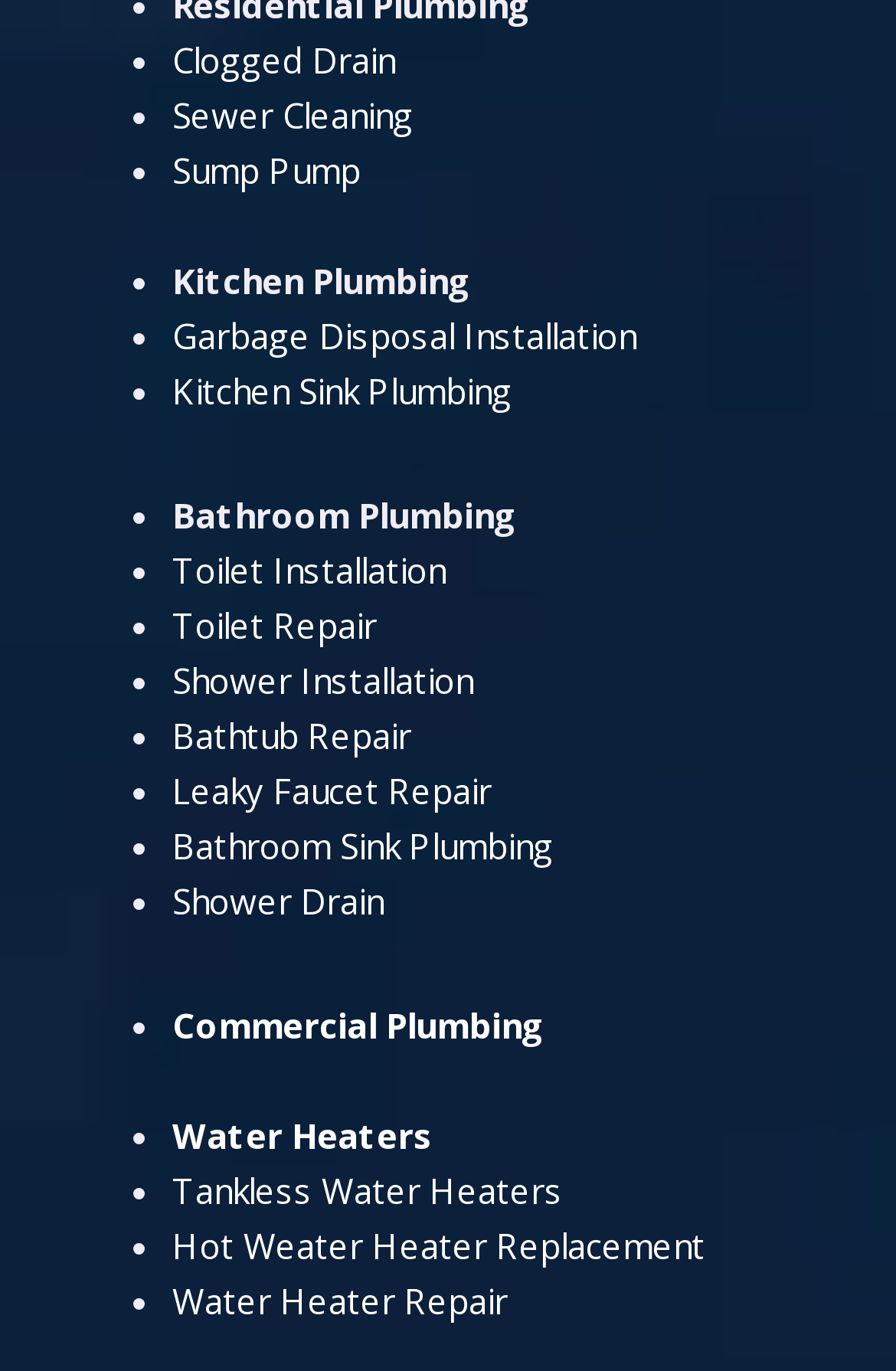Determine the coordinates of the bounding box for the clickable area needed to execute this instruction: "Learn about Toilet Installation".

[0.192, 0.398, 0.497, 0.432]